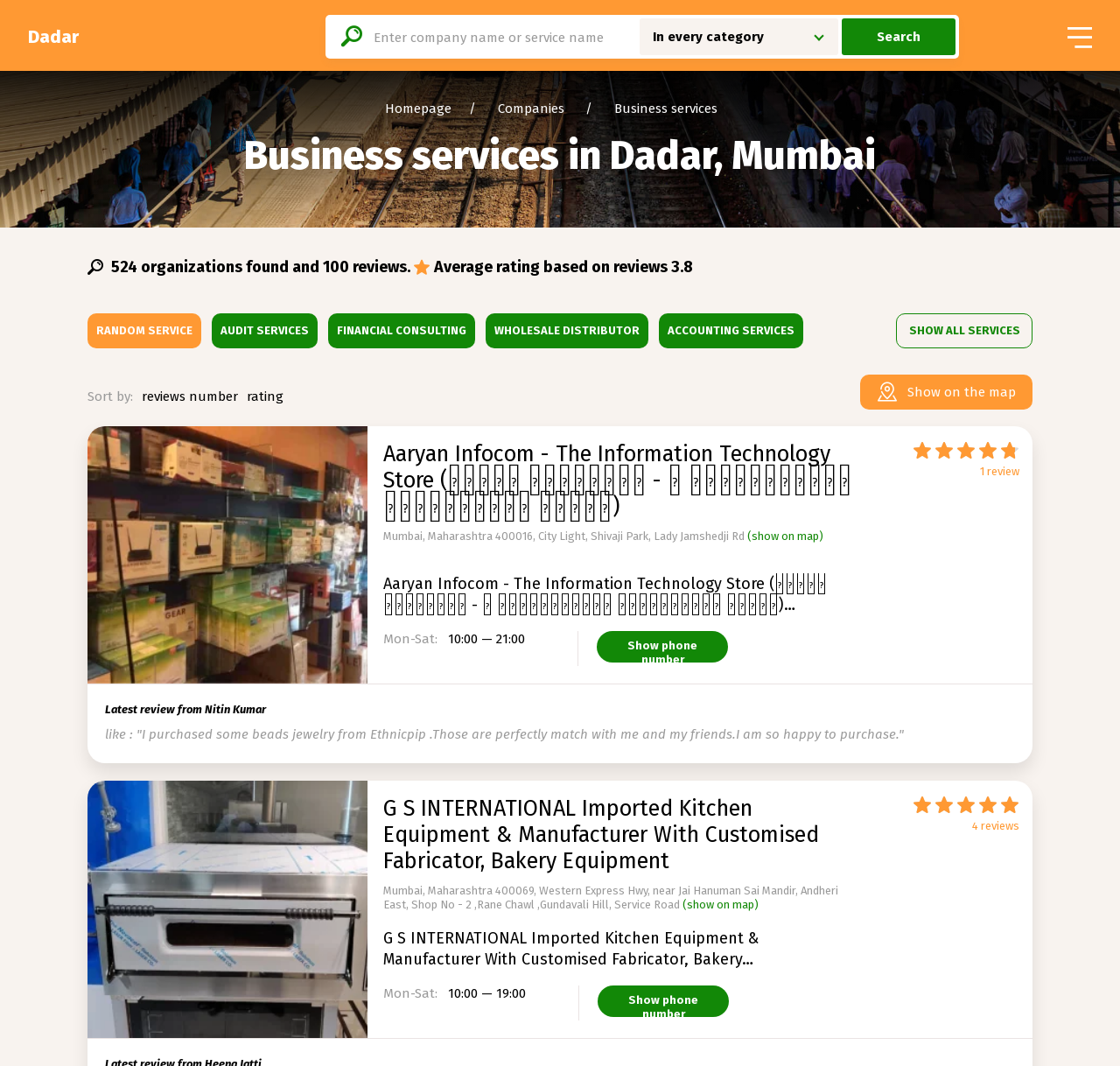Answer the question below in one word or phrase:
How many business services are found?

524